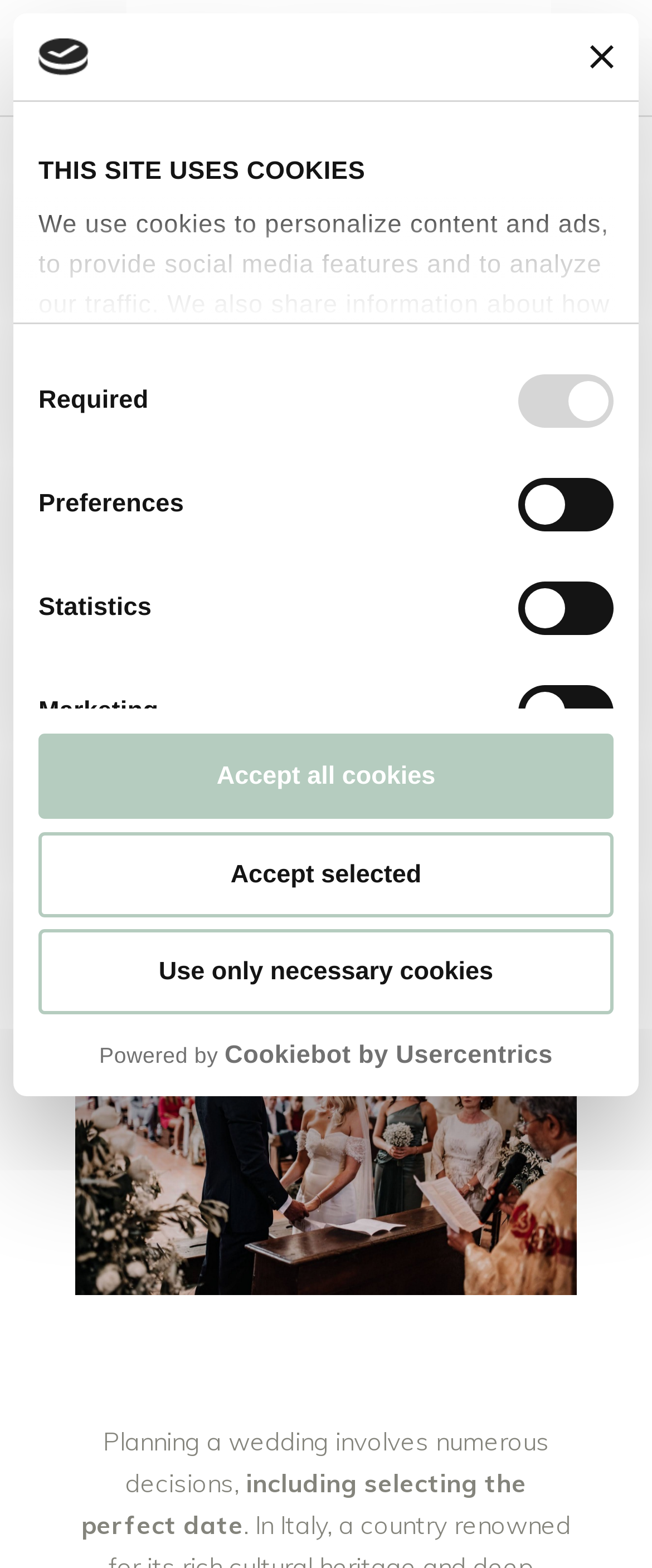Pinpoint the bounding box coordinates for the area that should be clicked to perform the following instruction: "Learn about cultural dates to avoid getting married on in Italy".

[0.115, 0.178, 0.885, 0.572]